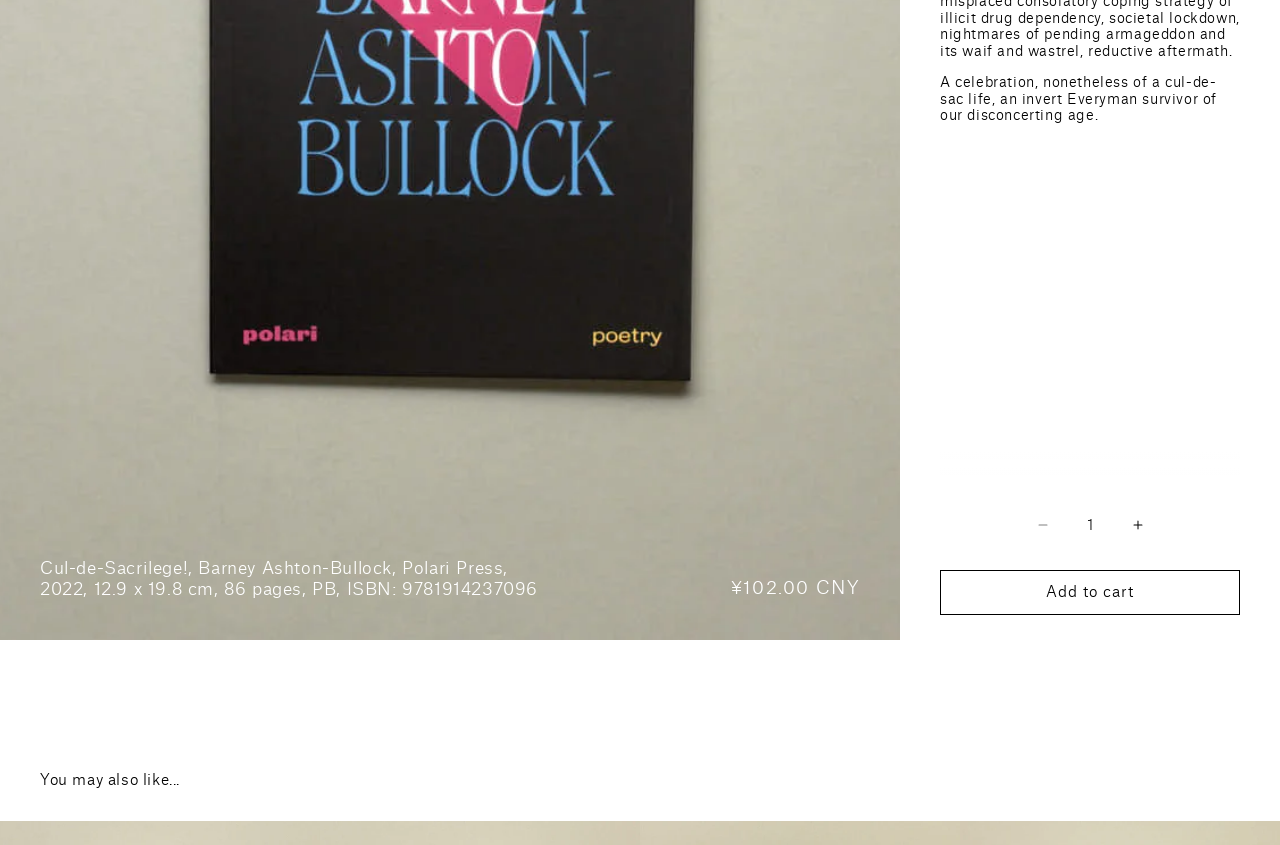Predict the bounding box for the UI component with the following description: "Meatspace Press".

[0.135, 0.285, 0.219, 0.299]